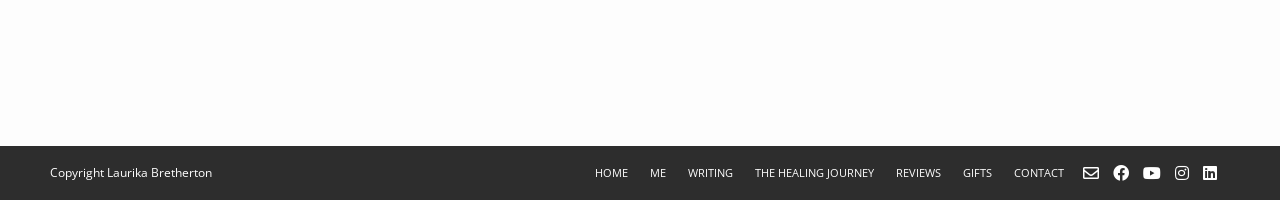How many social media links are there?
Based on the image, give a concise answer in the form of a single word or short phrase.

5